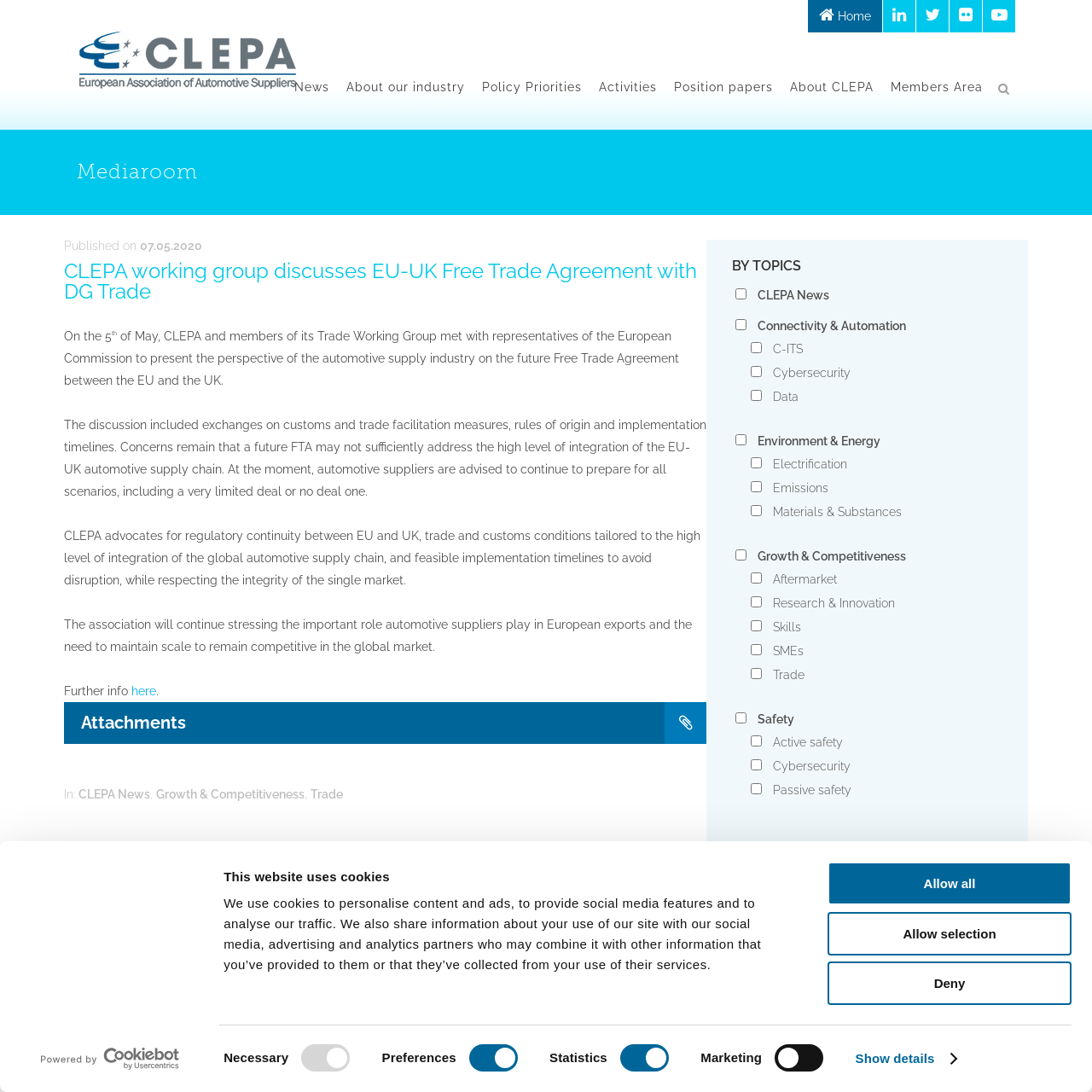What is the topic of the article?
Please give a well-detailed answer to the question.

The topic of the article can be determined by reading the heading 'CLEPA working group discusses EU-UK Free Trade Agreement with DG Trade' which indicates that the article is about the discussion between CLEPA and the European Commission regarding the EU-UK Free Trade Agreement.